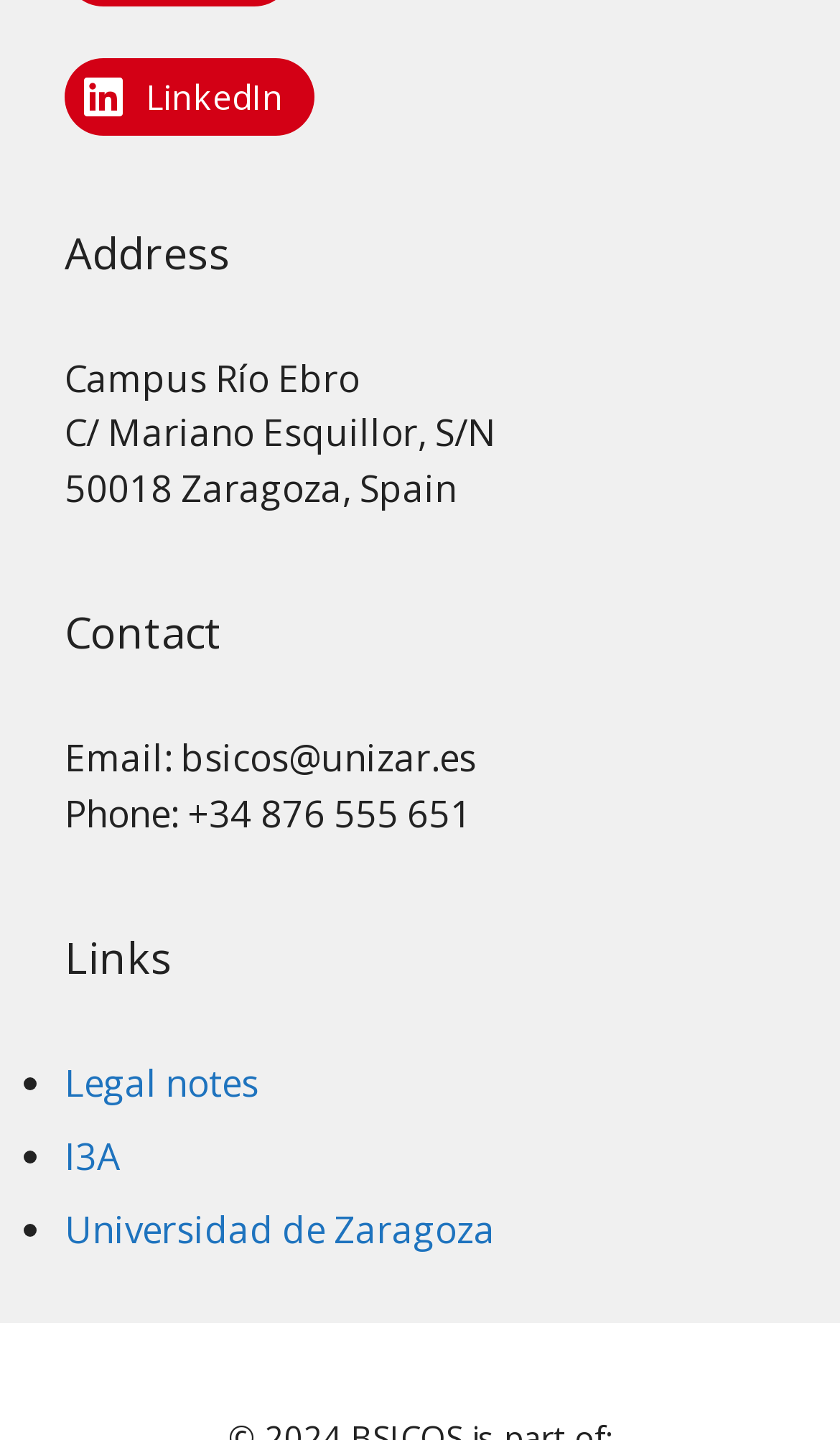Based on the element description "Privacy Policy", predict the bounding box coordinates of the UI element.

None